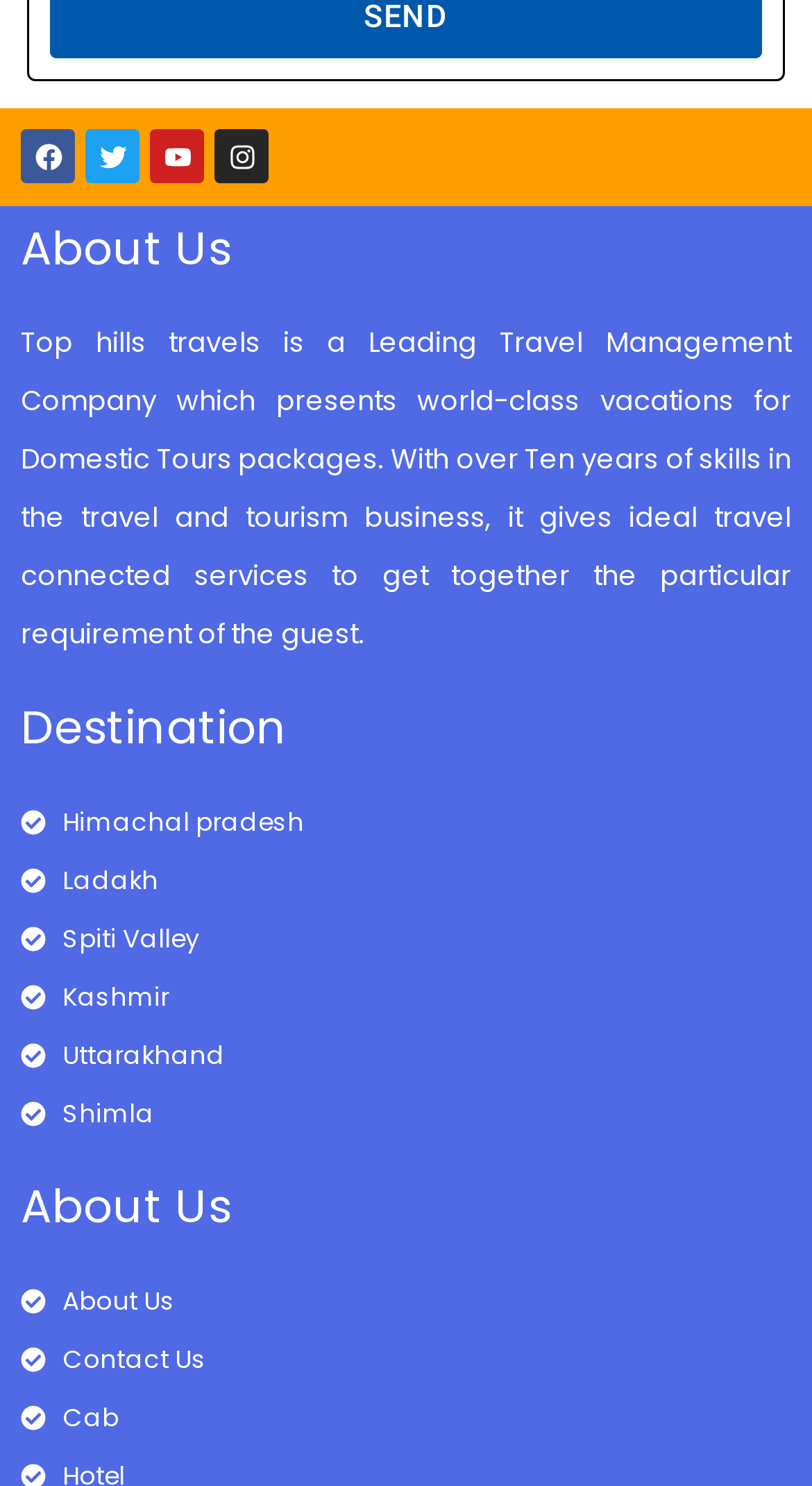Show the bounding box coordinates of the element that should be clicked to complete the task: "Contact Us for inquiries".

[0.026, 0.896, 0.974, 0.935]